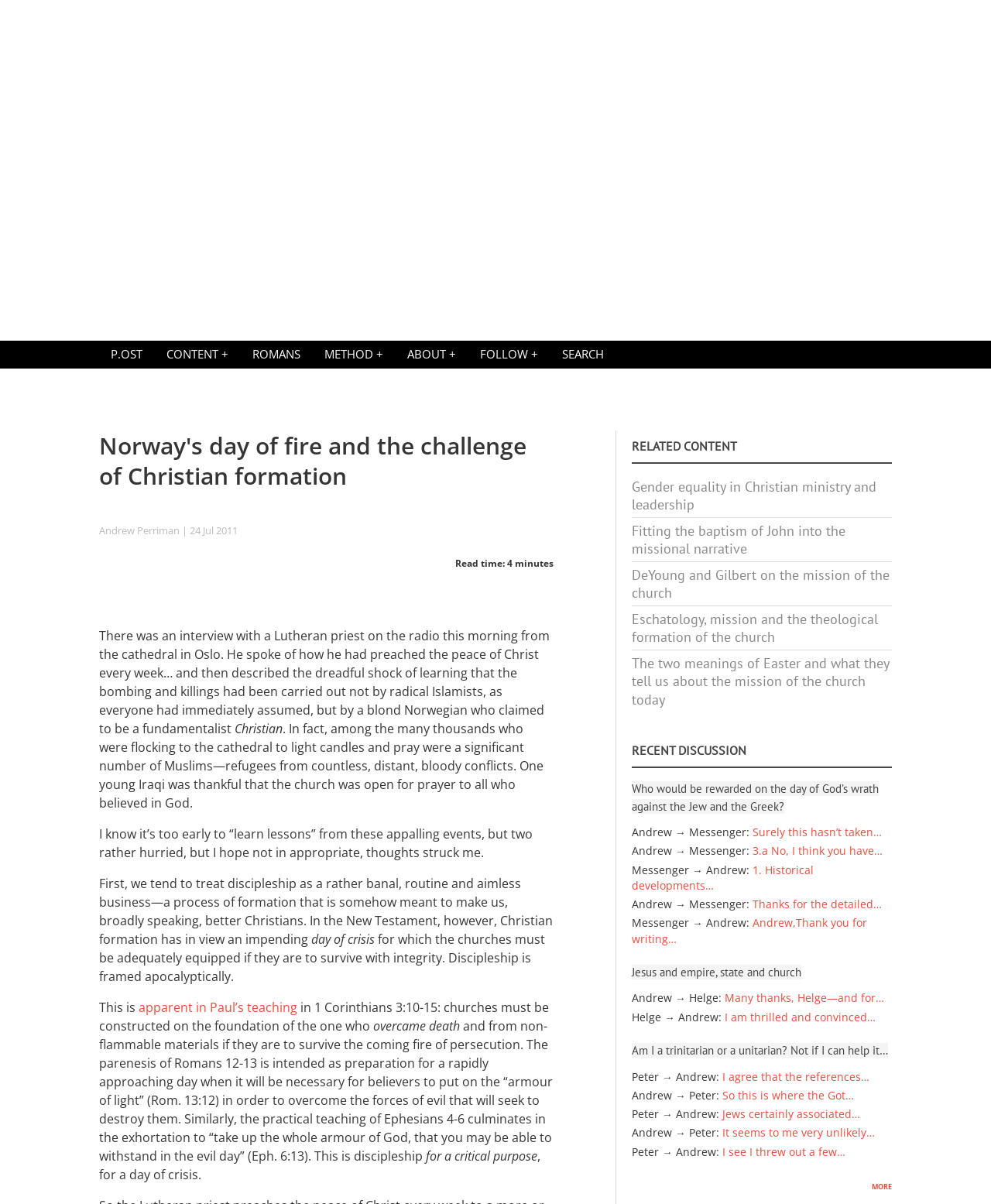Predict the bounding box of the UI element based on this description: "aria-label="Linkedin" title="Linkedin"".

None